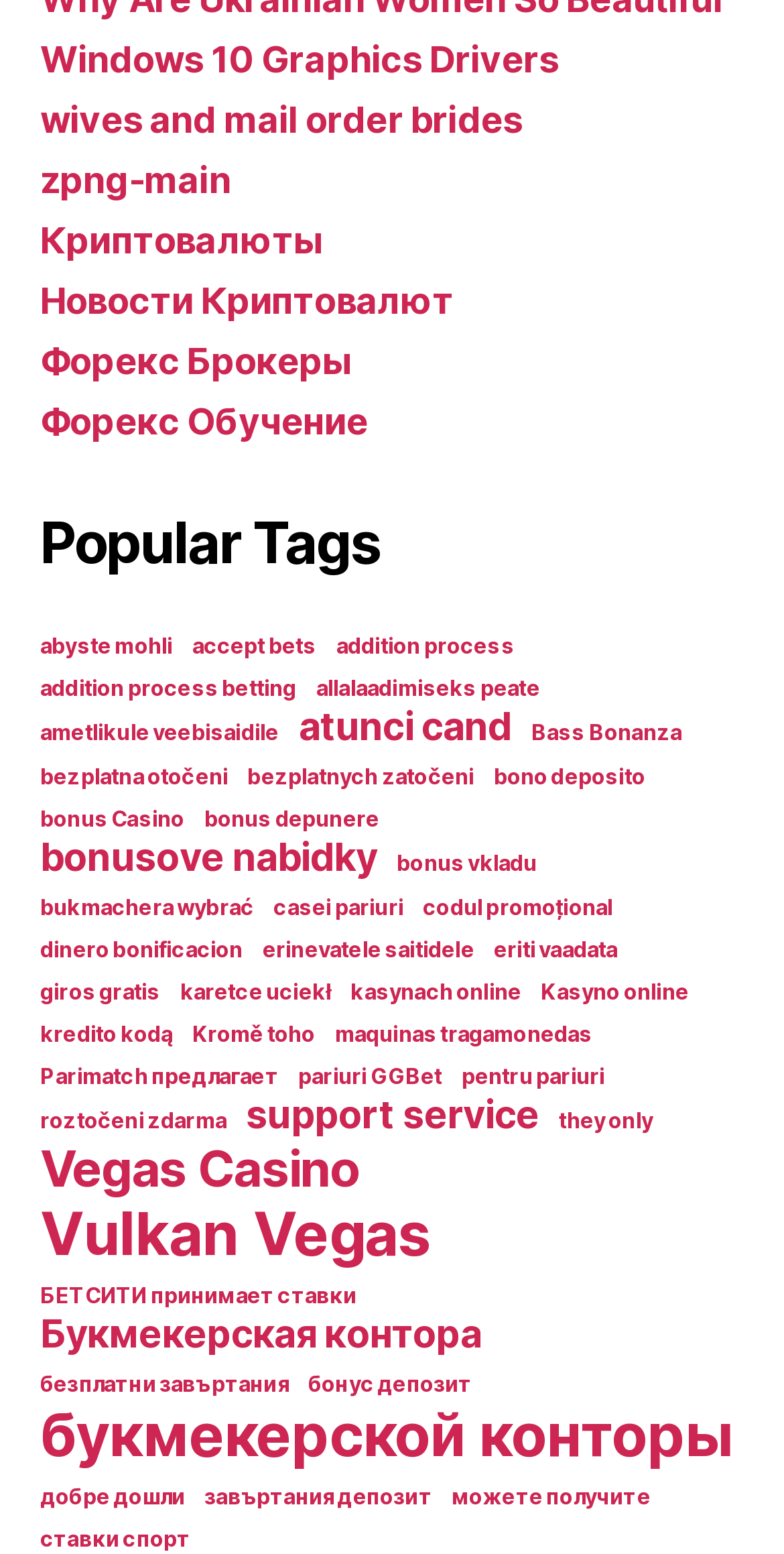Find the bounding box coordinates of the element you need to click on to perform this action: 'Click on 'Windows 10 Graphics Drivers''. The coordinates should be represented by four float values between 0 and 1, in the format [left, top, right, bottom].

[0.051, 0.025, 0.712, 0.052]